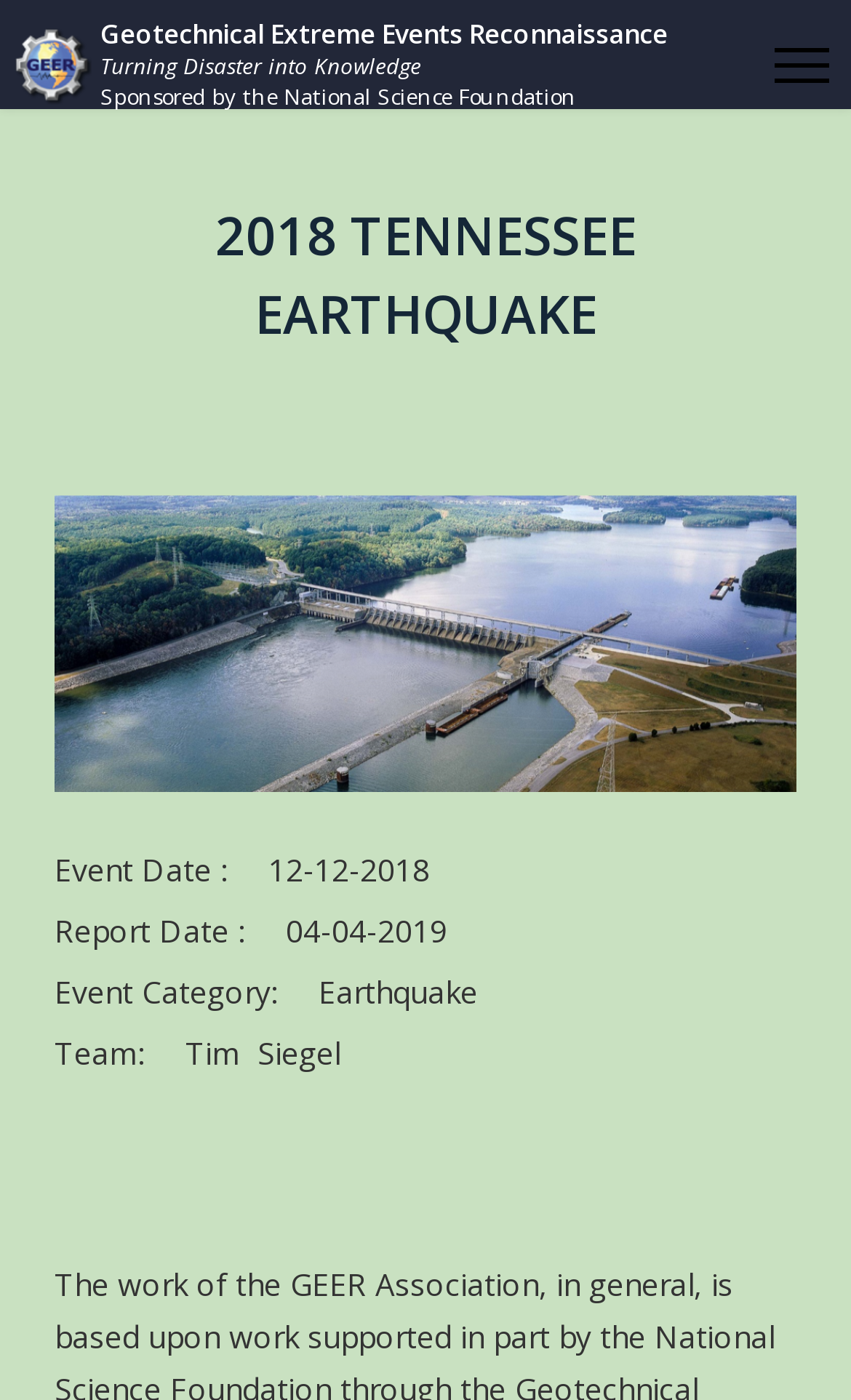What is the name of the organization sponsoring the GEER program? Observe the screenshot and provide a one-word or short phrase answer.

National Science Foundation